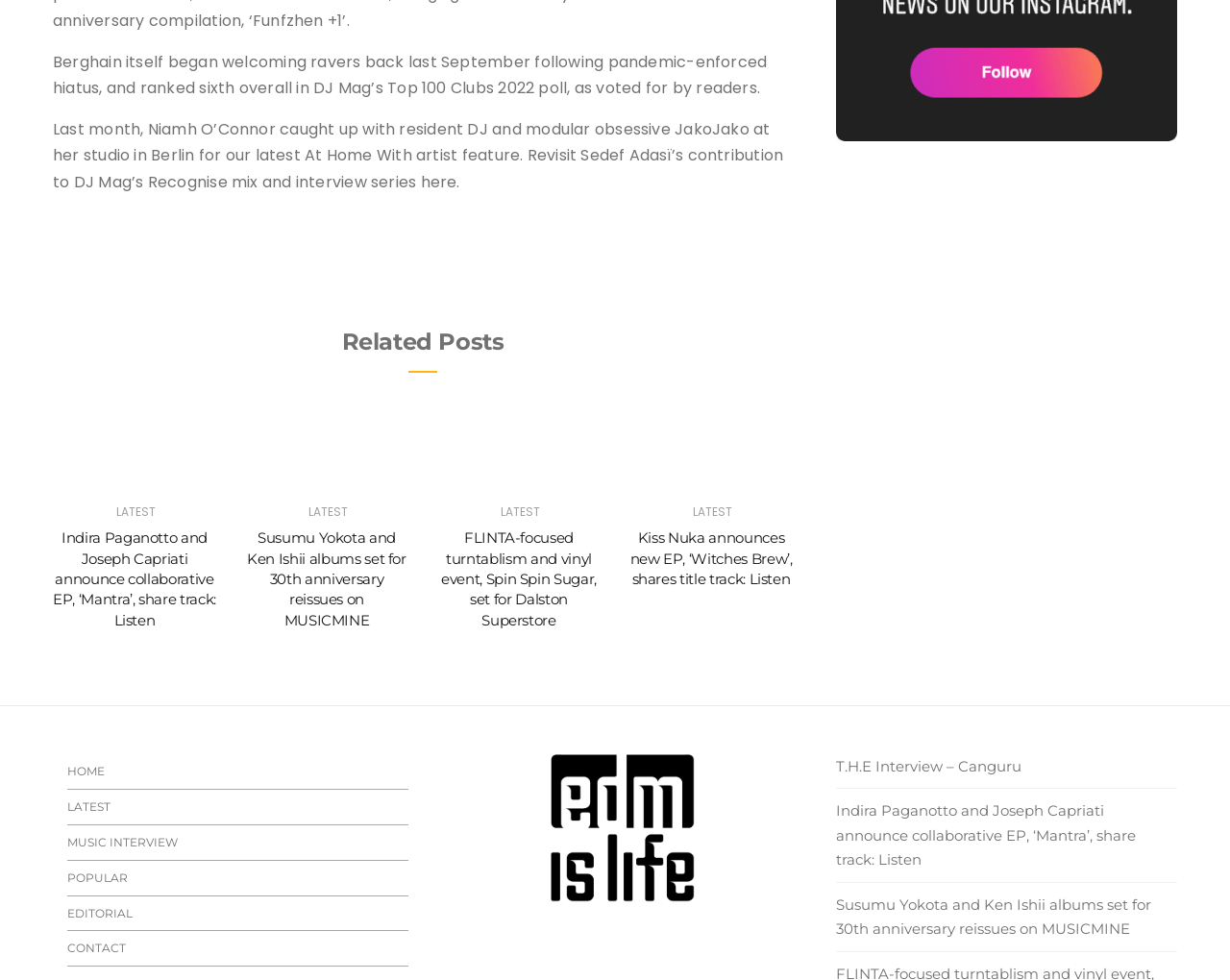Please identify the bounding box coordinates for the region that you need to click to follow this instruction: "Click on the 'Order Now' button".

None